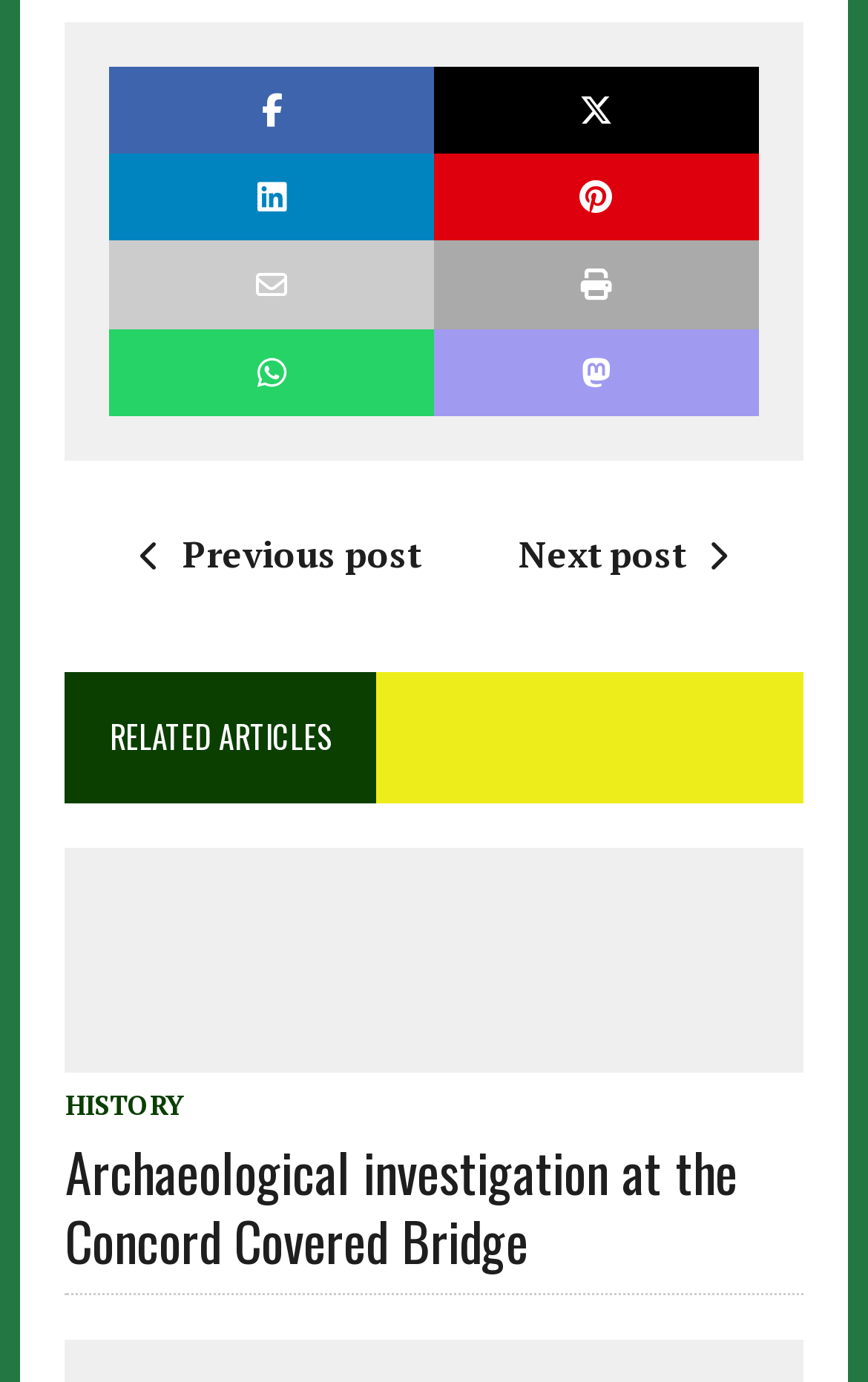Please find the bounding box for the UI element described by: "title="Tweet This Post"".

[0.5, 0.048, 0.874, 0.111]